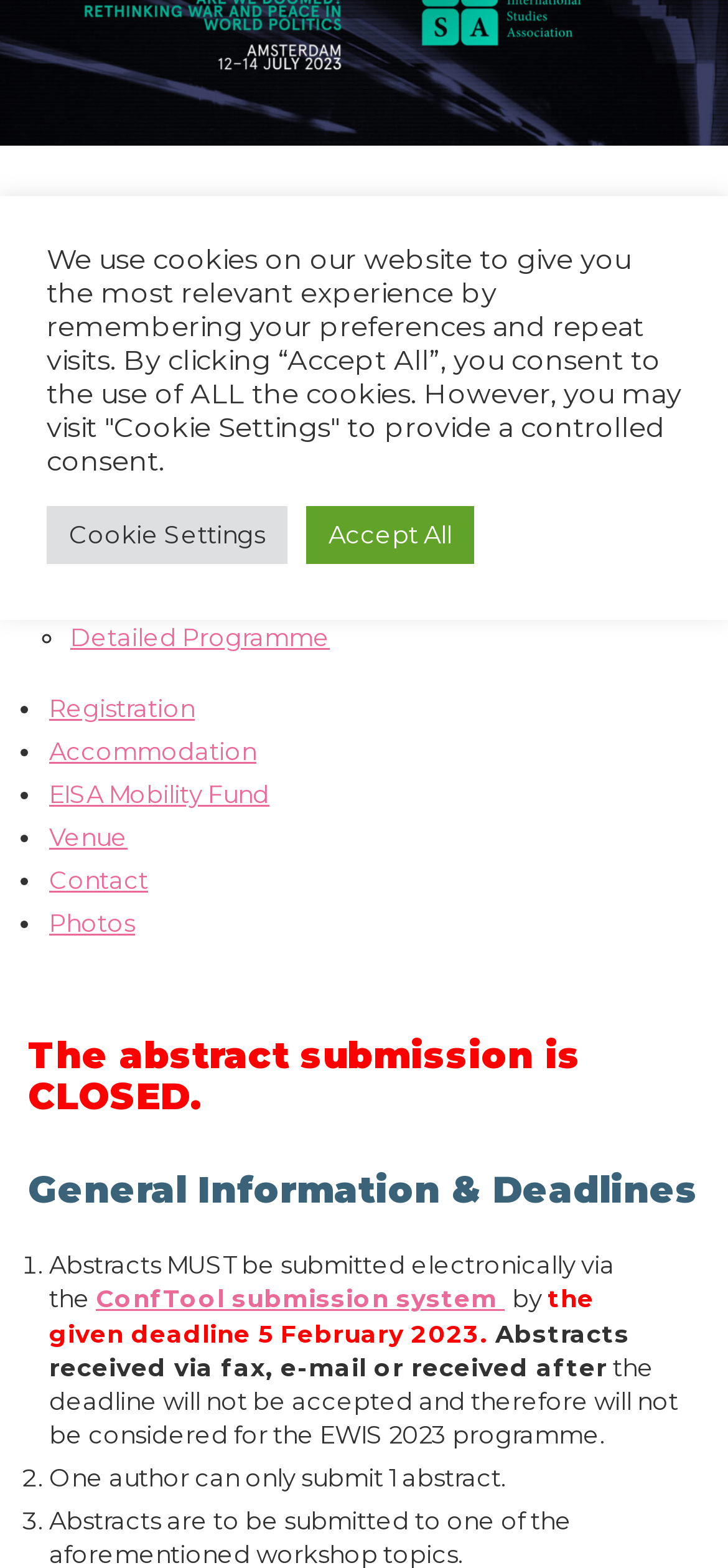For the given element description Abstract Submission, determine the bounding box coordinates of the UI element. The coordinates should follow the format (top-left x, top-left y, bottom-right x, bottom-right y) and be within the range of 0 to 1.

[0.068, 0.268, 0.403, 0.287]